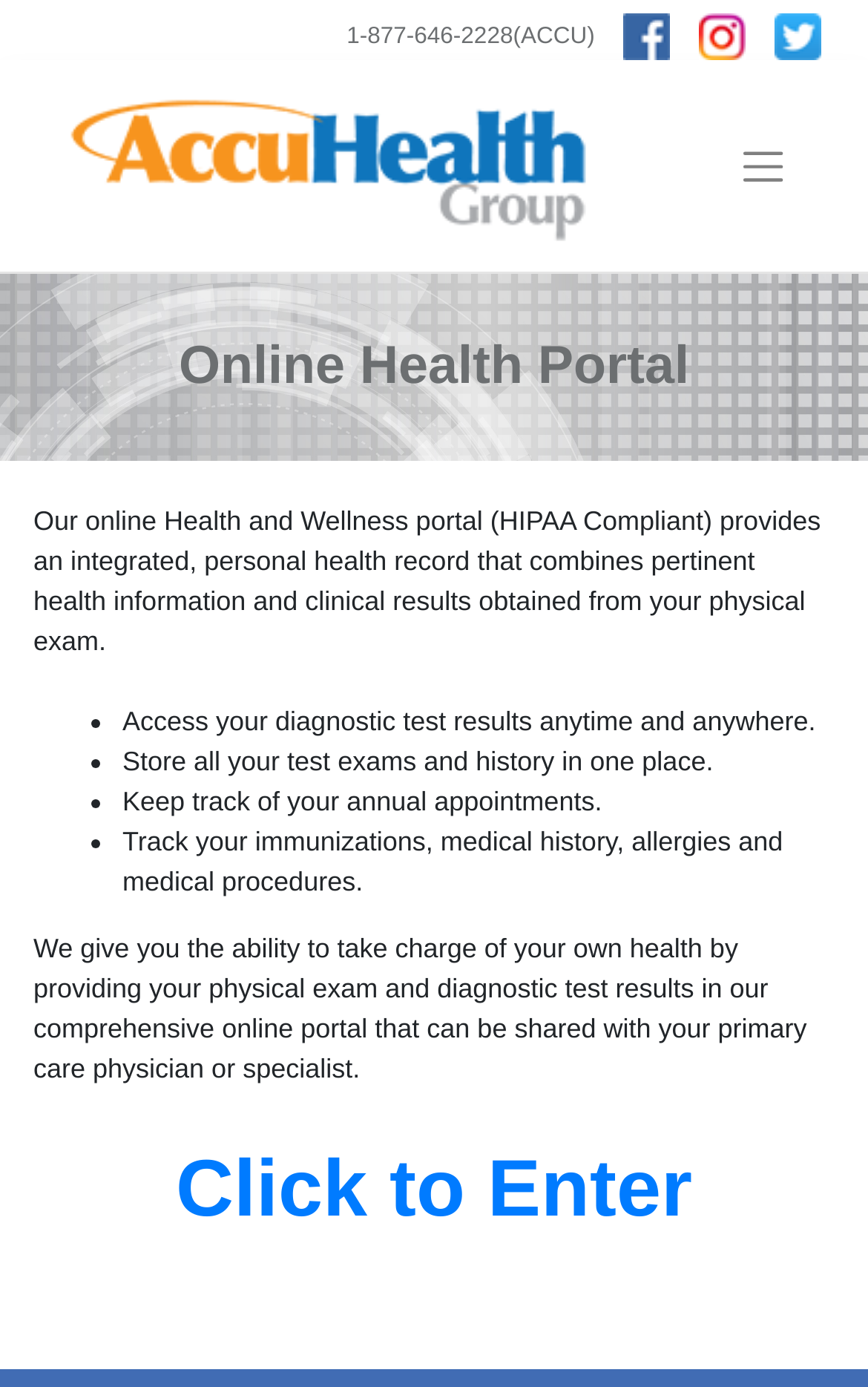Identify and generate the primary title of the webpage.

Online Health Portal